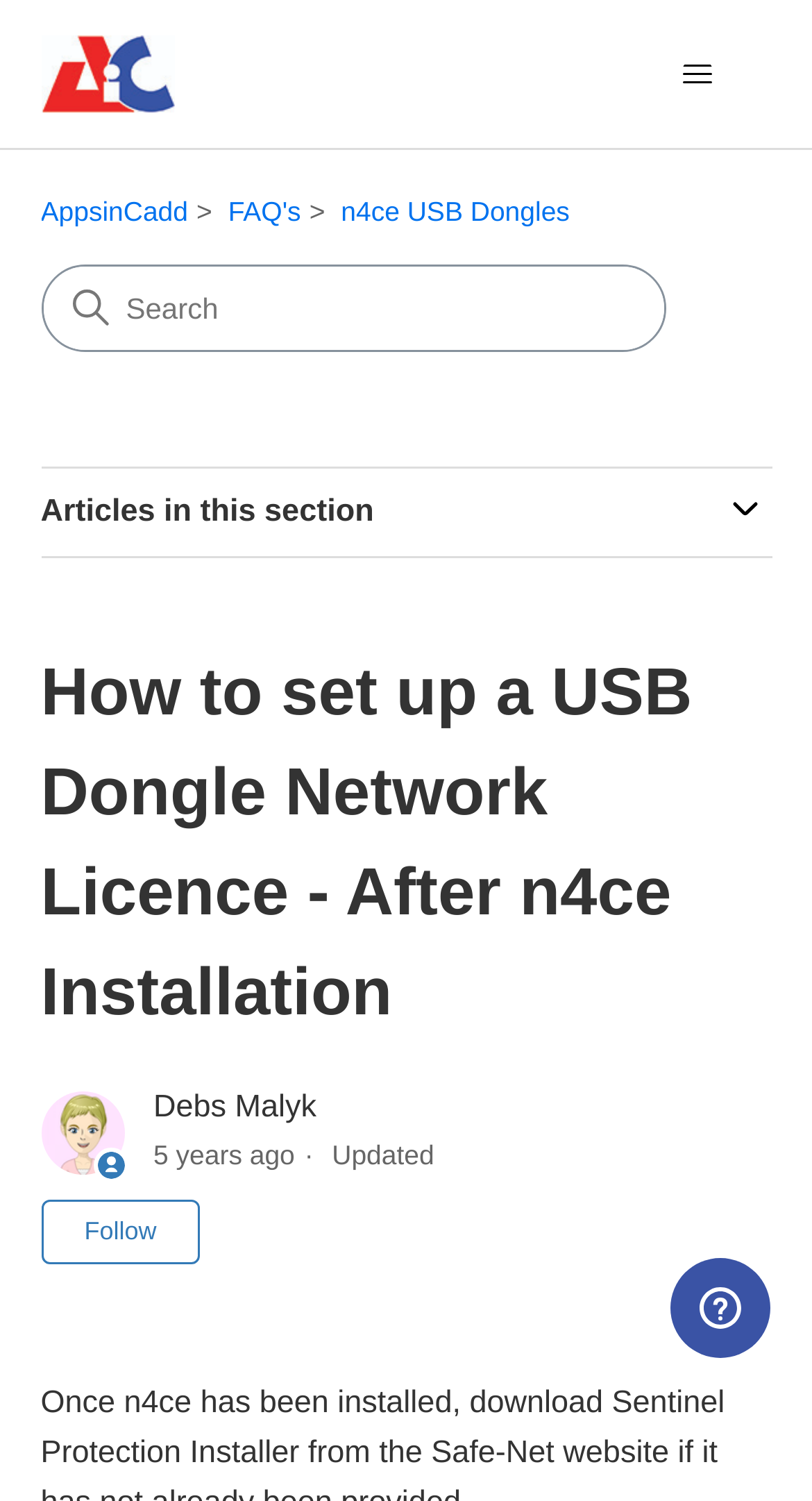Locate the bounding box coordinates of the area where you should click to accomplish the instruction: "Search for something".

[0.053, 0.177, 0.817, 0.232]